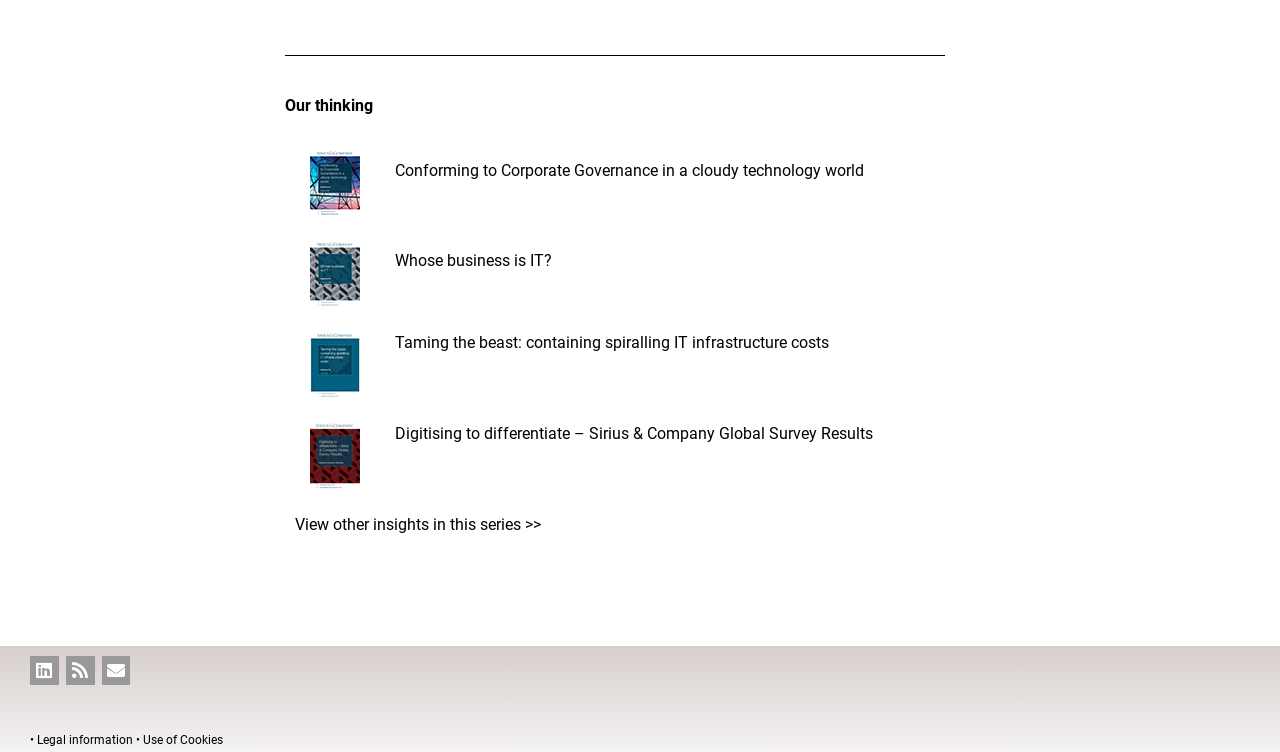What is the topic related to IT infrastructure?
Provide a detailed answer to the question, using the image to inform your response.

The topic related to IT infrastructure is 'Taming the beast: containing spiralling IT infrastructure costs' which is a link on the webpage, located at [0.308, 0.443, 0.647, 0.468] coordinates, indicating its position on the page.